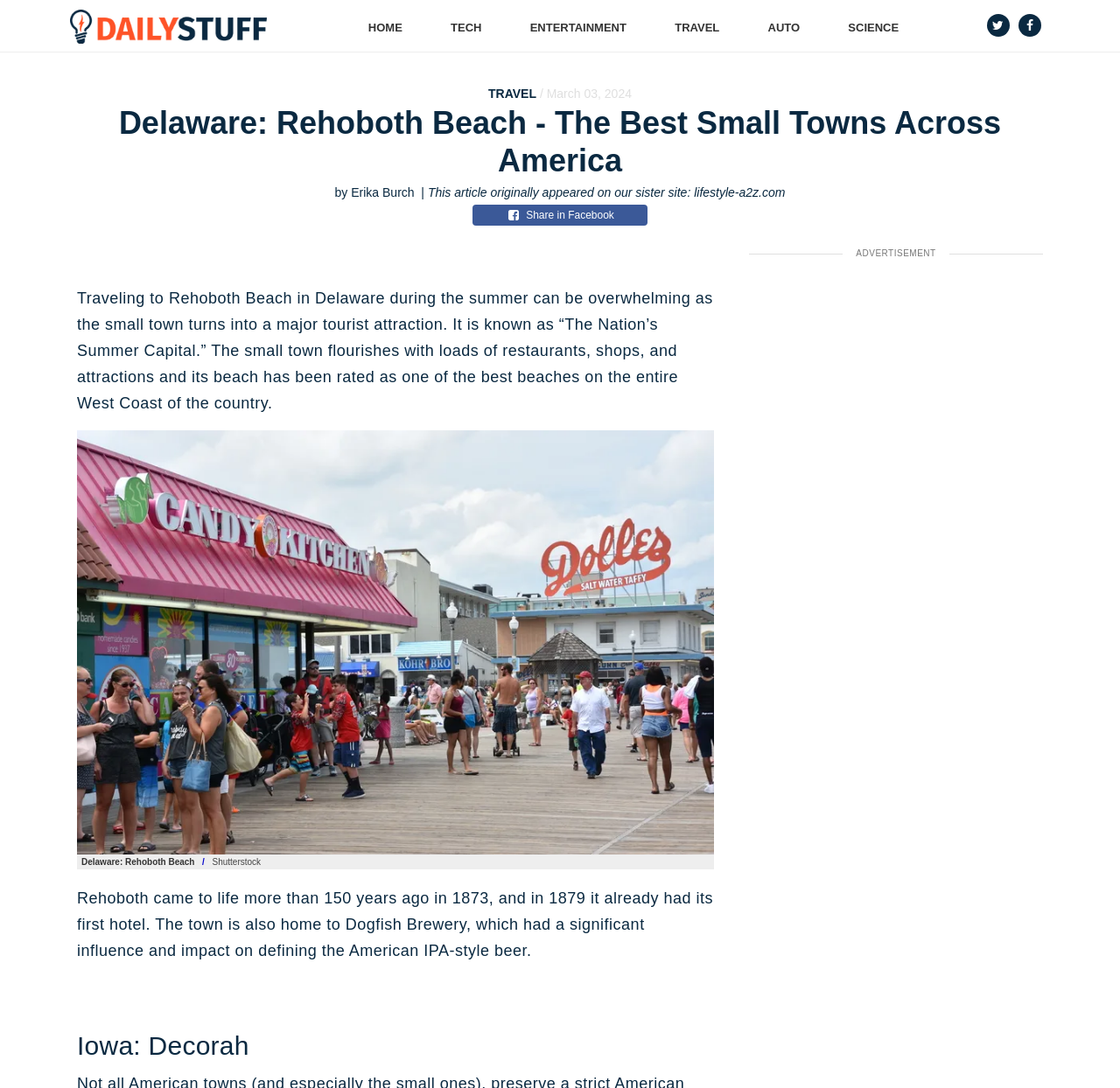Determine the bounding box coordinates of the region I should click to achieve the following instruction: "Share this article on Facebook". Ensure the bounding box coordinates are four float numbers between 0 and 1, i.e., [left, top, right, bottom].

[0.422, 0.188, 0.578, 0.208]